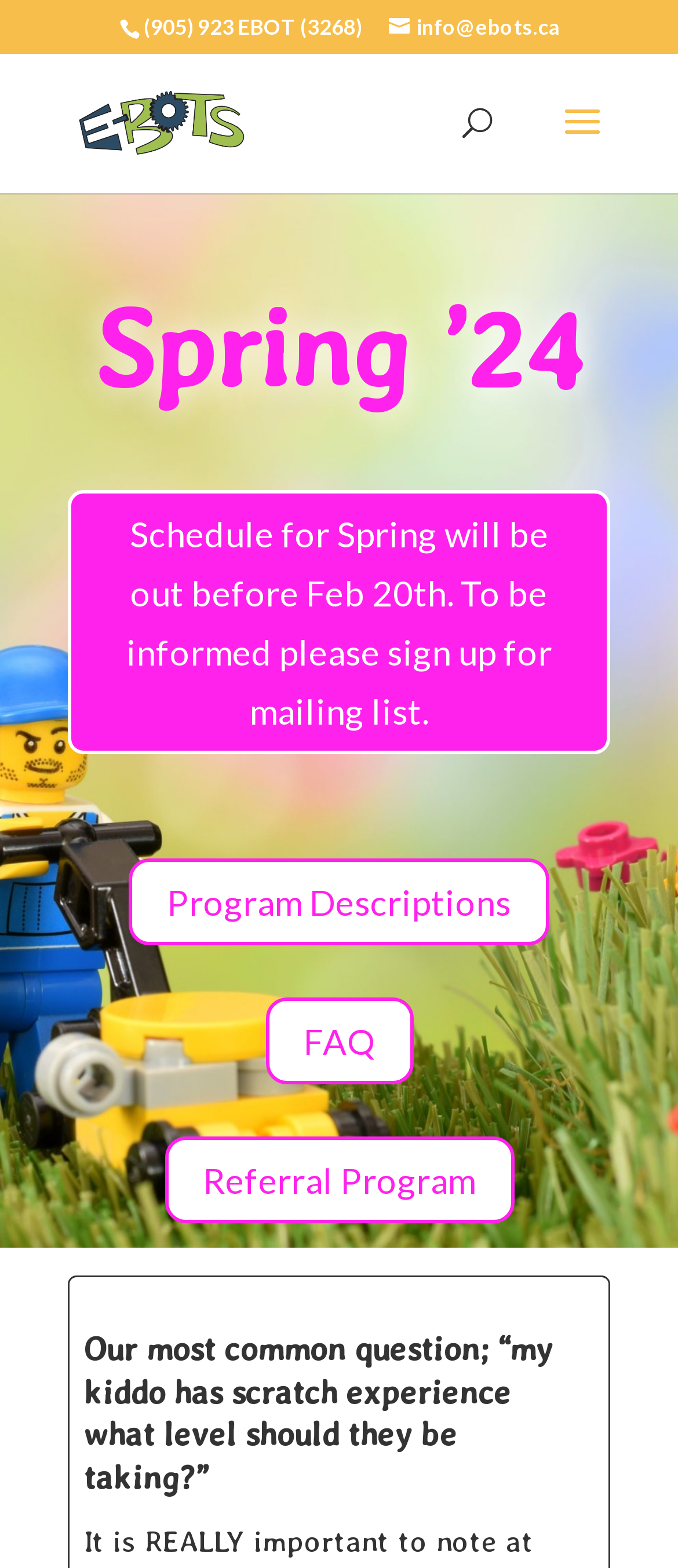Using the webpage screenshot and the element description alt="E-Bots Robotics", determine the bounding box coordinates. Specify the coordinates in the format (top-left x, top-left y, bottom-right x, bottom-right y) with values ranging from 0 to 1.

[0.108, 0.065, 0.367, 0.088]